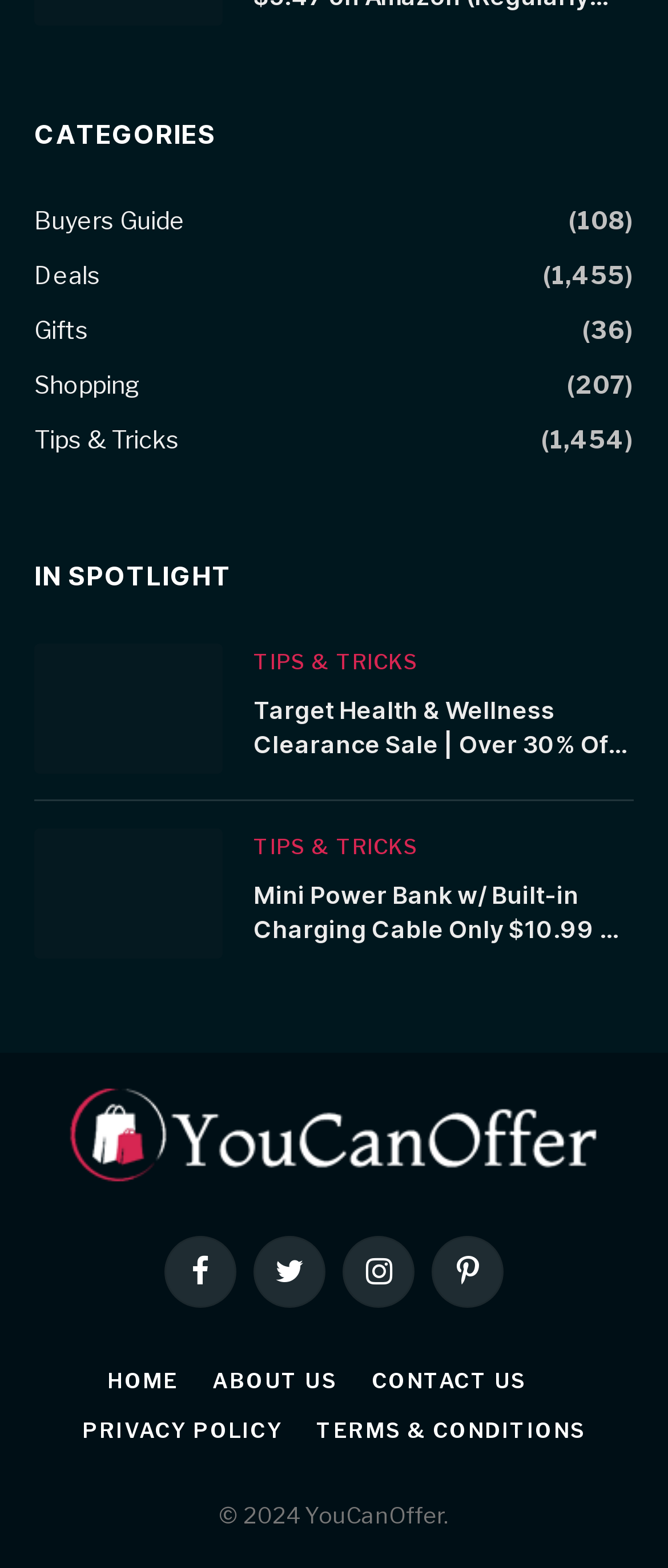Pinpoint the bounding box coordinates of the clickable area needed to execute the instruction: "Click on Buyers Guide". The coordinates should be specified as four float numbers between 0 and 1, i.e., [left, top, right, bottom].

[0.051, 0.129, 0.277, 0.152]